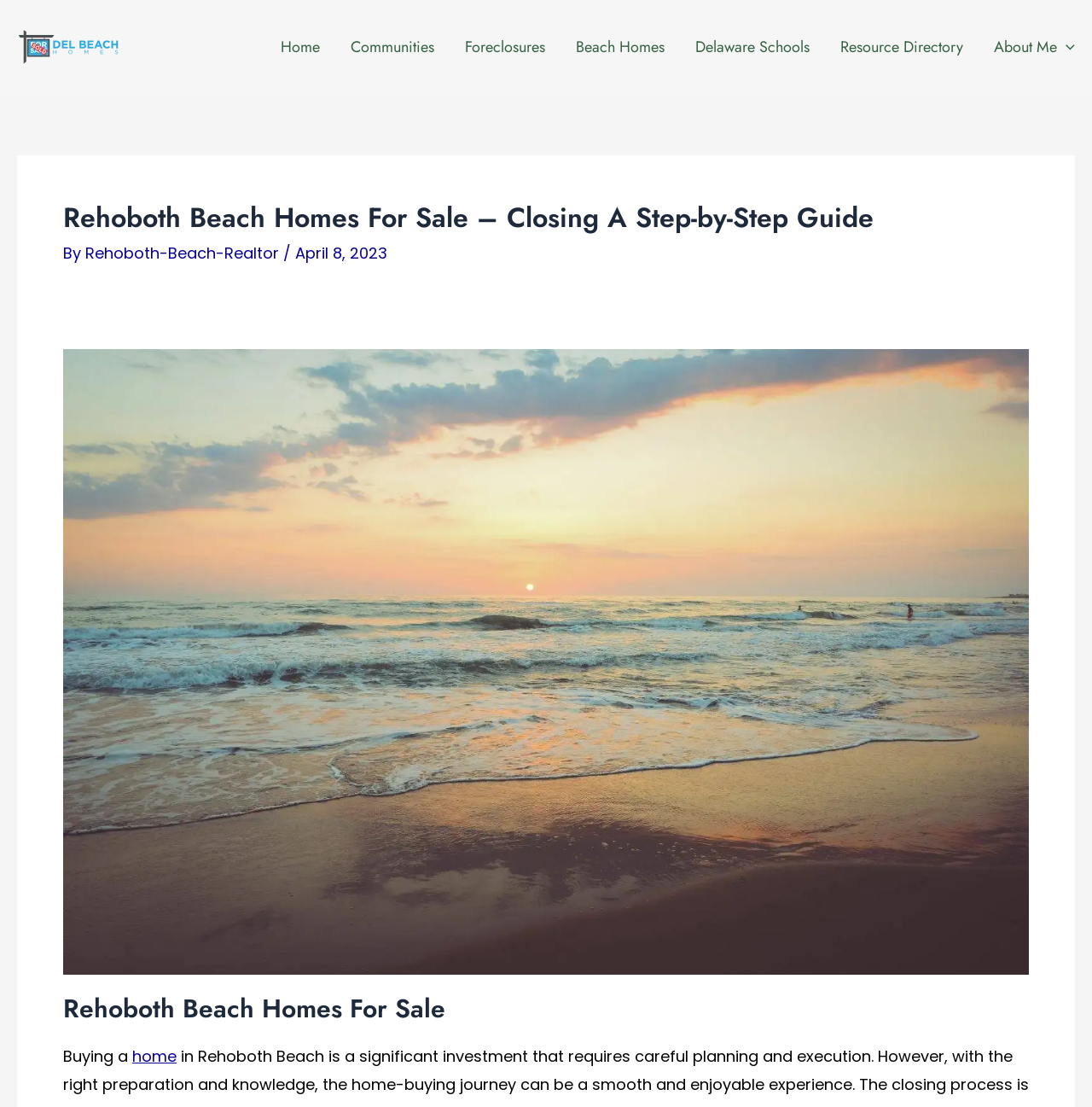What is the main topic of the webpage?
Answer with a single word or short phrase according to what you see in the image.

Home buying process